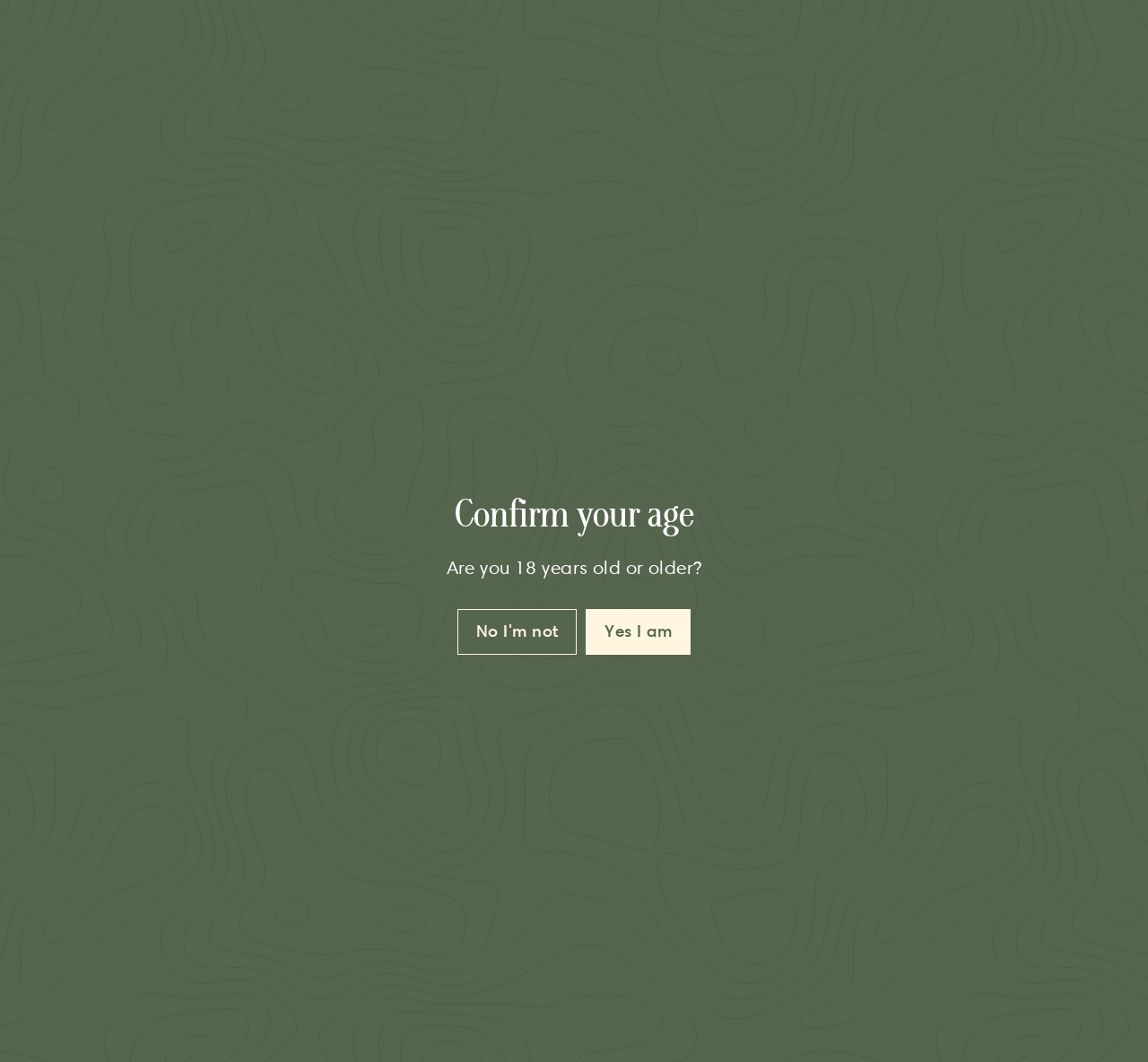Could you find the bounding box coordinates of the clickable area to complete this instruction: "Add to cart"?

[0.544, 0.606, 0.969, 0.652]